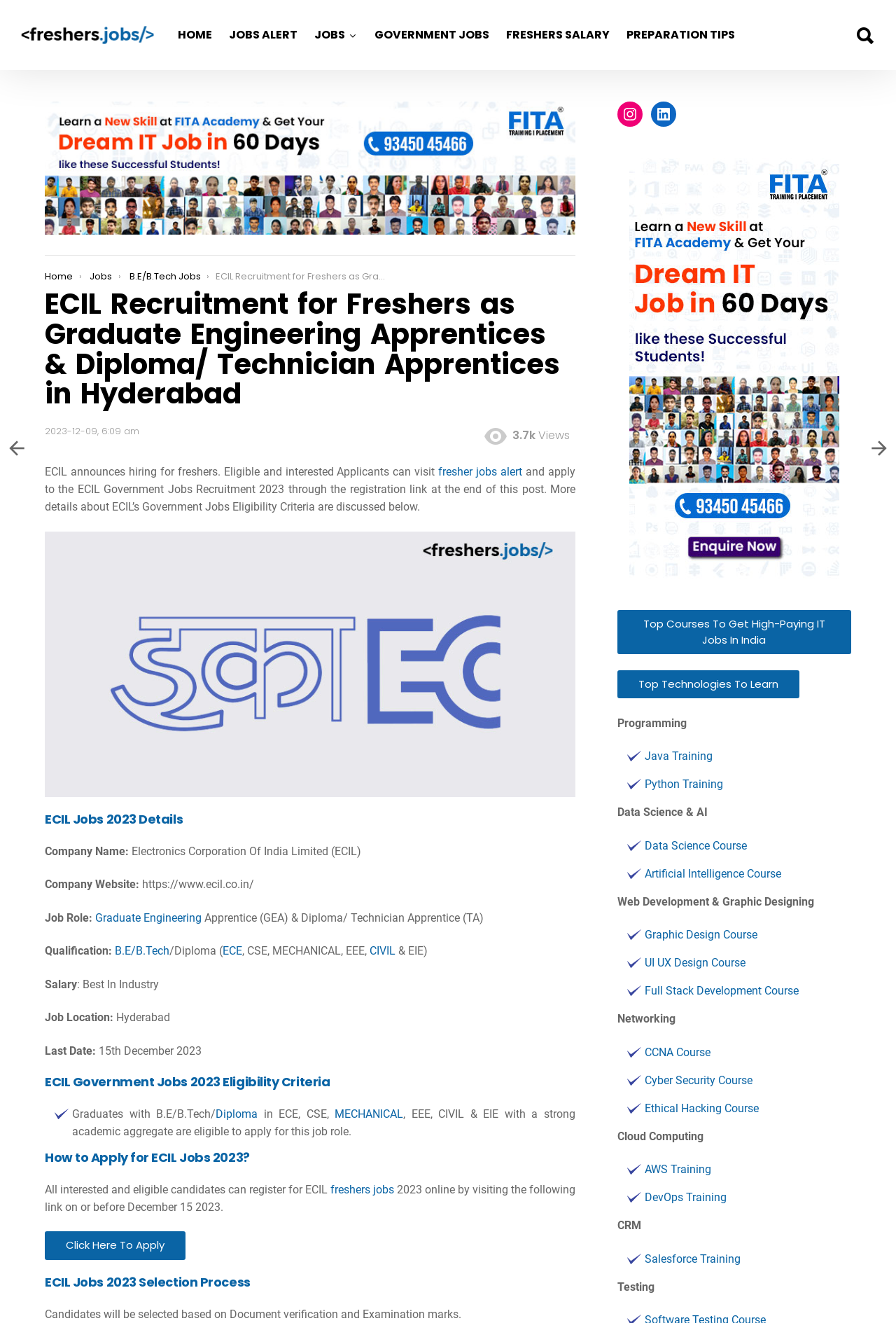Determine the bounding box coordinates for the region that must be clicked to execute the following instruction: "Click on Freshers Job".

[0.023, 0.011, 0.172, 0.042]